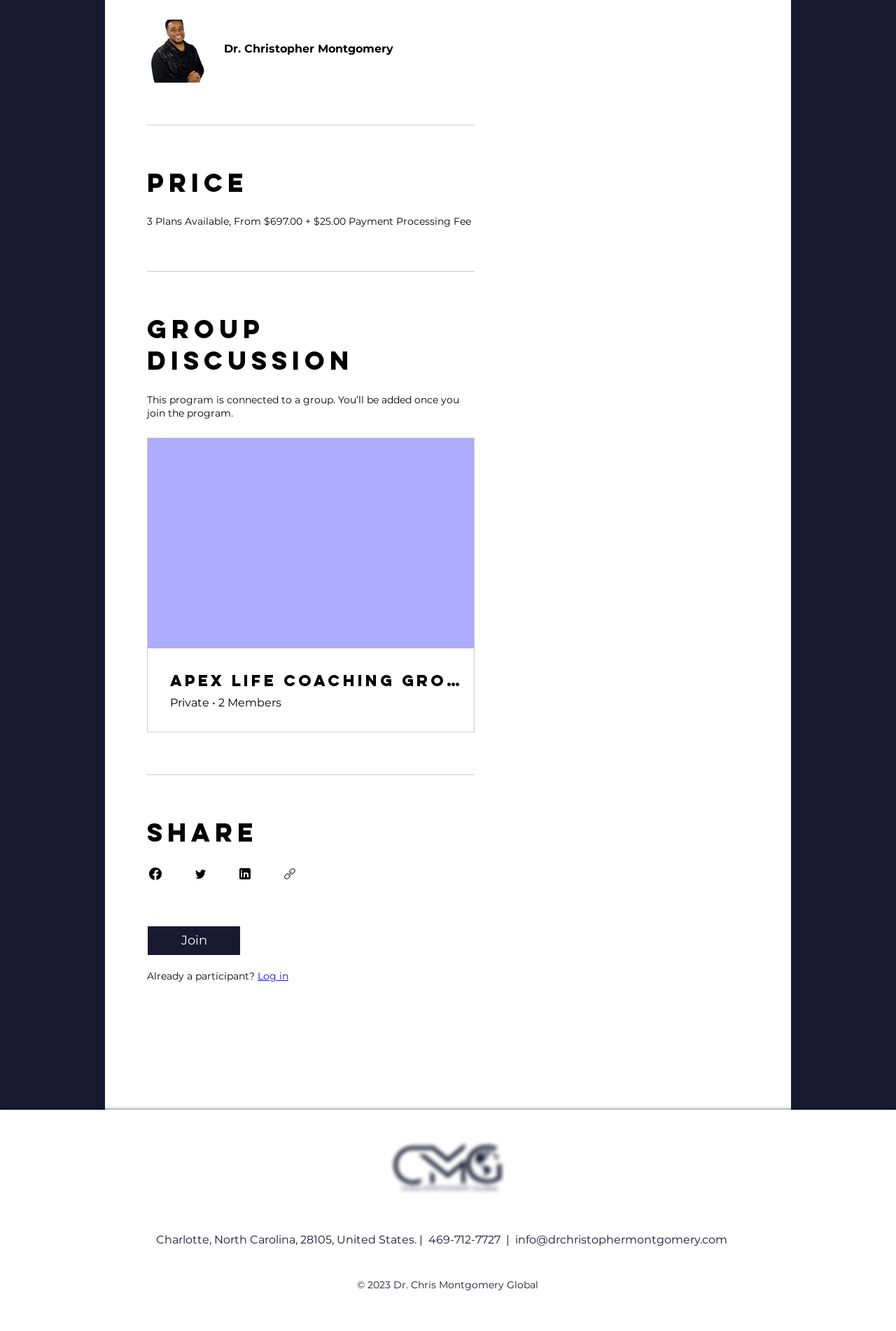Identify the bounding box for the UI element that is described as follows: "aria-label="LinkedIn"".

[0.264, 0.65, 0.283, 0.663]